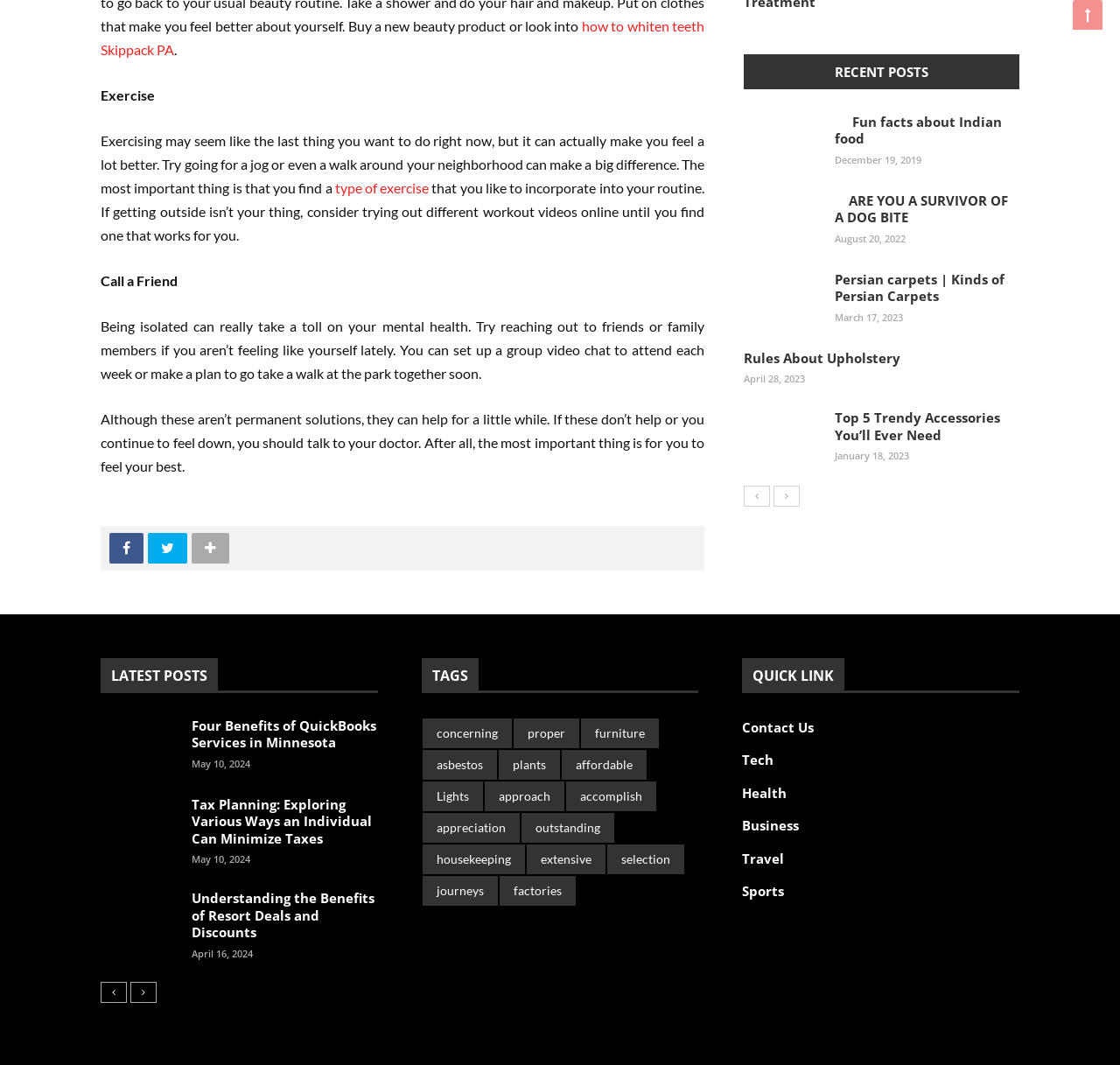What is the category of the post 'Four Benefits of QuickBooks Services in Minnesota'?
Based on the content of the image, thoroughly explain and answer the question.

The post 'Four Benefits of QuickBooks Services in Minnesota' is categorized under 'LATEST POSTS' and its content is related to QuickBooks services, which is a business-related topic.